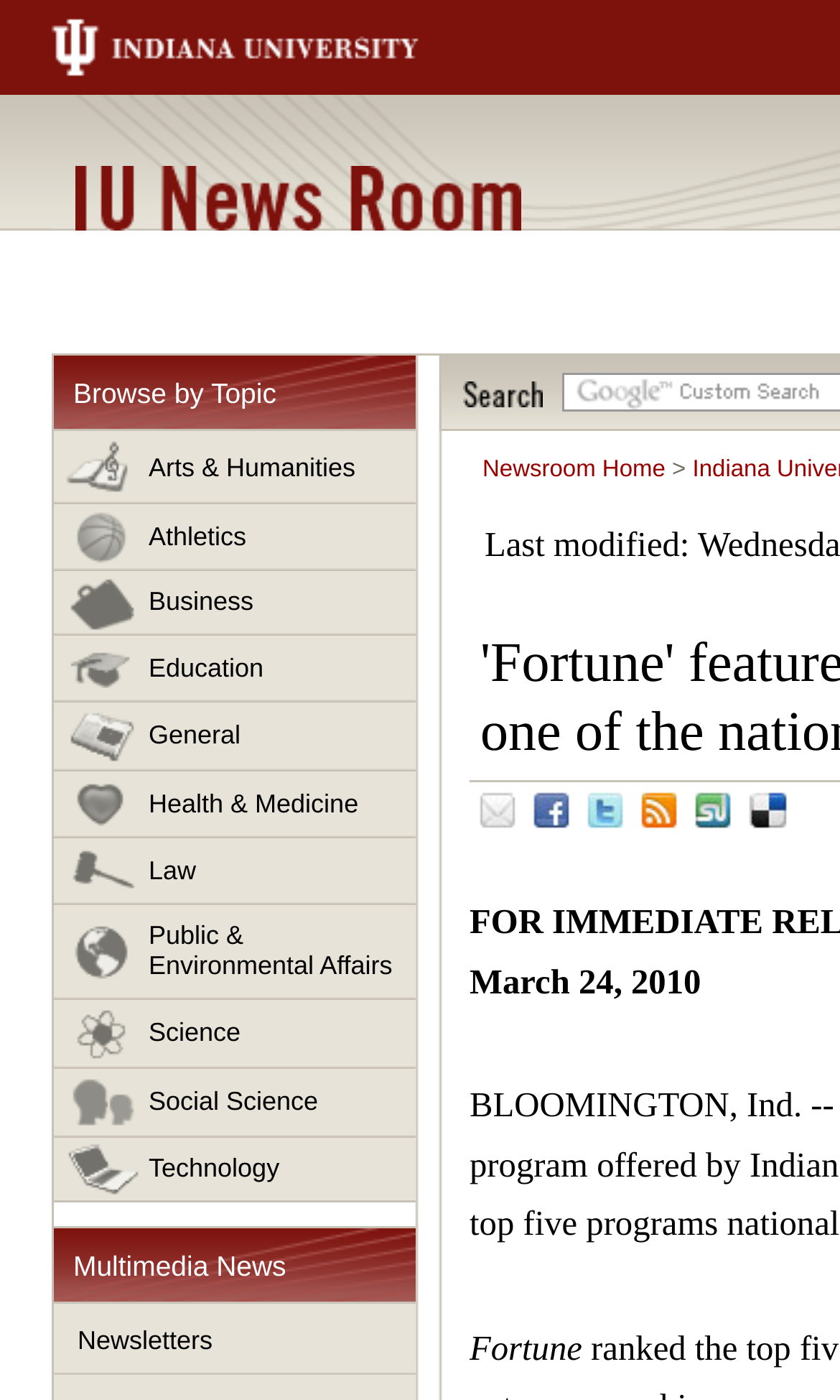Find the bounding box coordinates of the clickable element required to execute the following instruction: "View Newsroom Home". Provide the coordinates as four float numbers between 0 and 1, i.e., [left, top, right, bottom].

[0.574, 0.326, 0.792, 0.345]